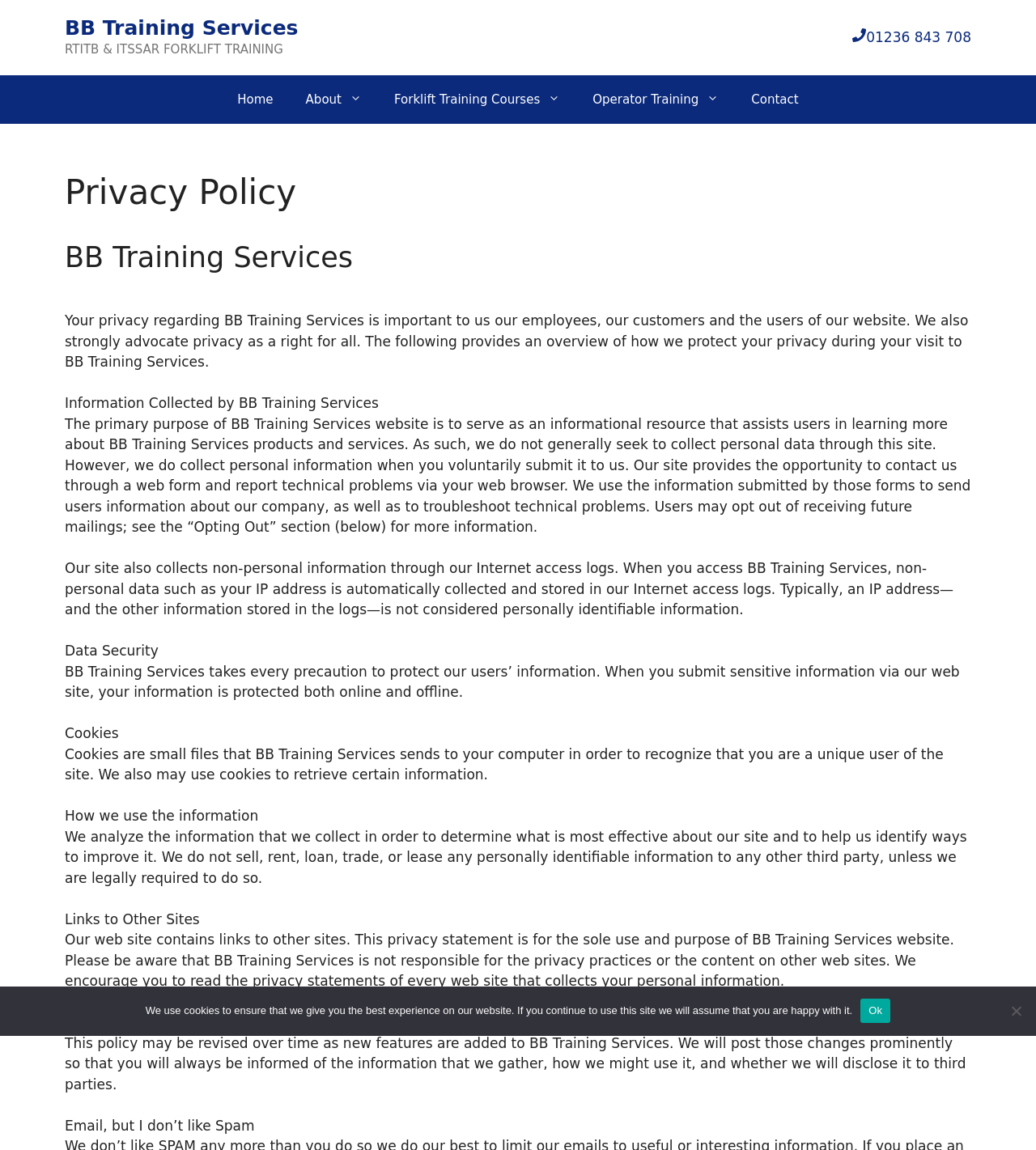For the element described, predict the bounding box coordinates as (top-left x, top-left y, bottom-right x, bottom-right y). All values should be between 0 and 1. Element description: Operator Training

[0.556, 0.065, 0.71, 0.107]